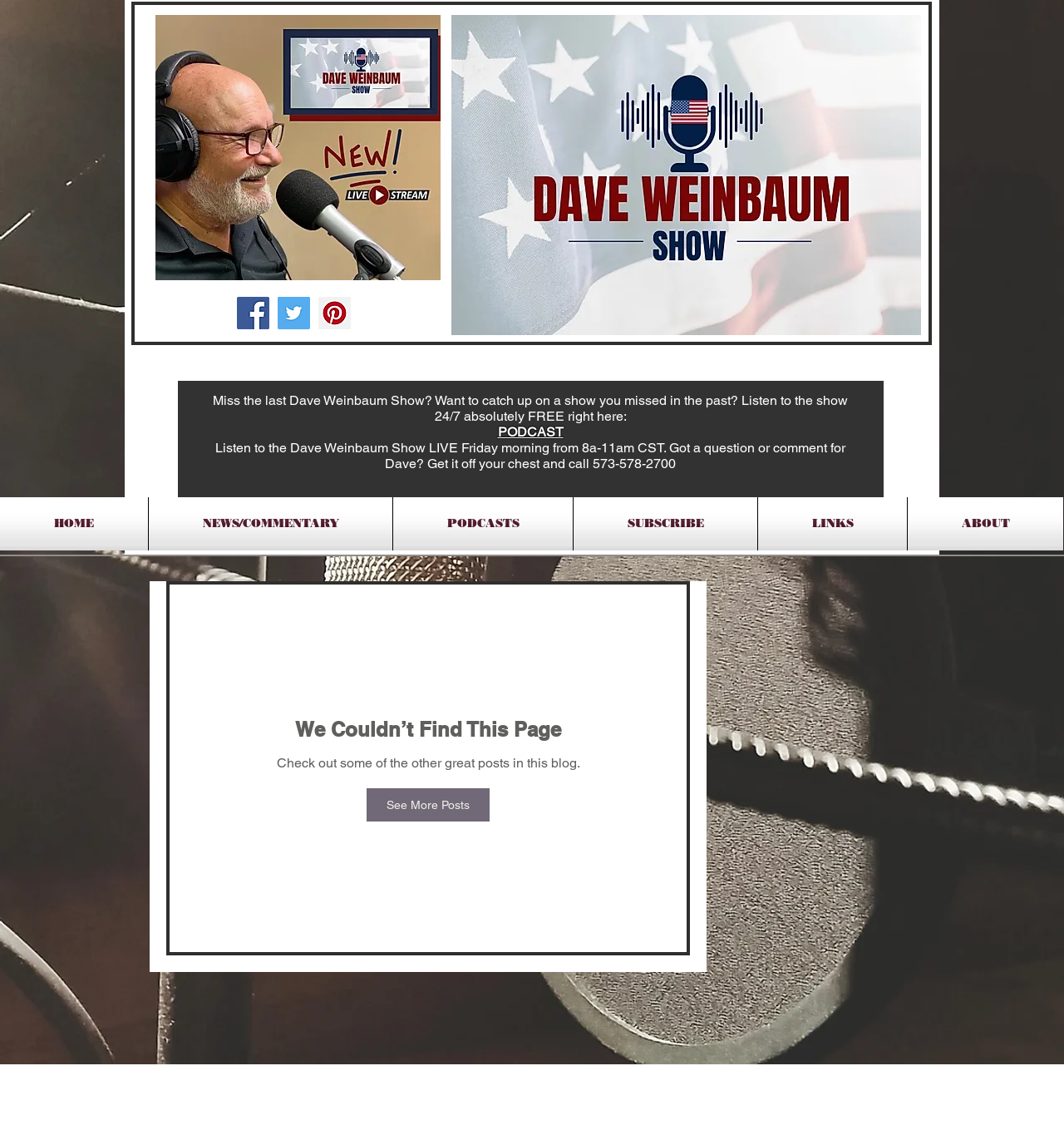What is the purpose of the 'PODCAST' link?
Using the image, provide a detailed and thorough answer to the question.

The purpose of the 'PODCAST' link can be inferred from the text 'Miss the last Dave Weinbaum Show? Want to catch up on a show you missed in the past? Listen to the show 24/7 absolutely FREE right here:' and the proximity of the 'PODCAST' link to this text.